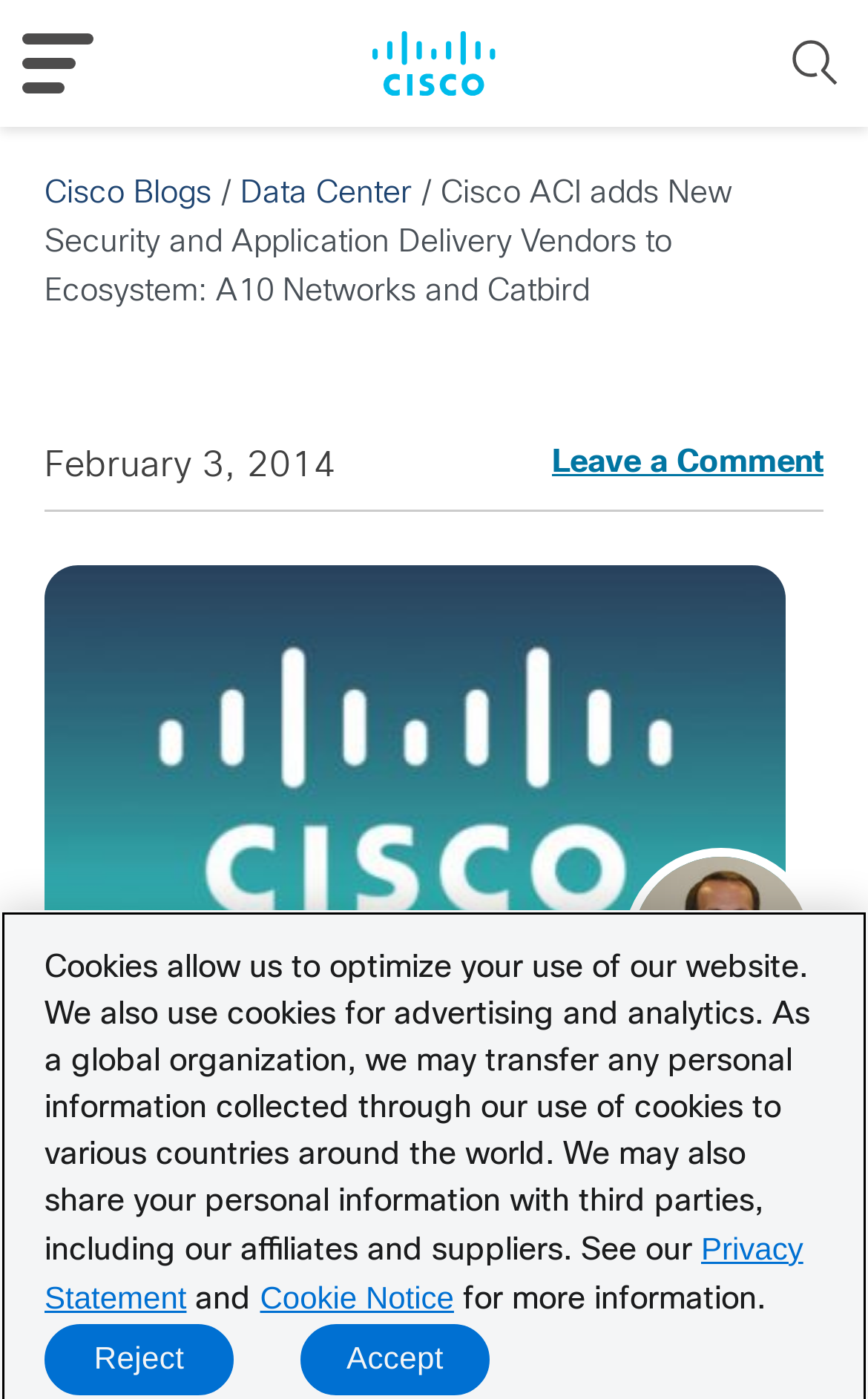What is the date of the blog post?
Give a detailed response to the question by analyzing the screenshot.

The date of the blog post can be found below the main heading, where it says 'February 3, 2014'.